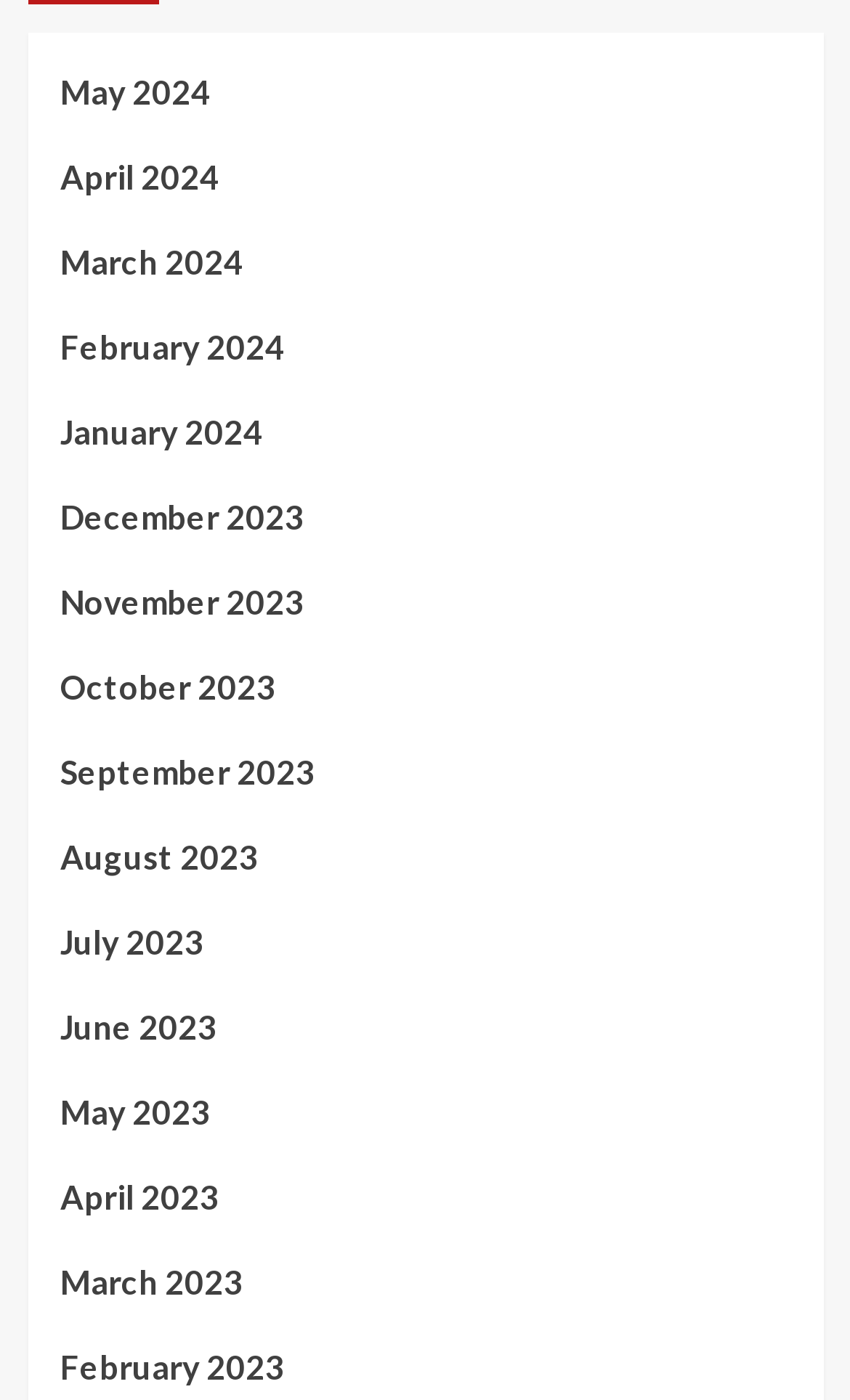Provide the bounding box coordinates of the section that needs to be clicked to accomplish the following instruction: "View May 2024."

[0.071, 0.047, 0.929, 0.108]